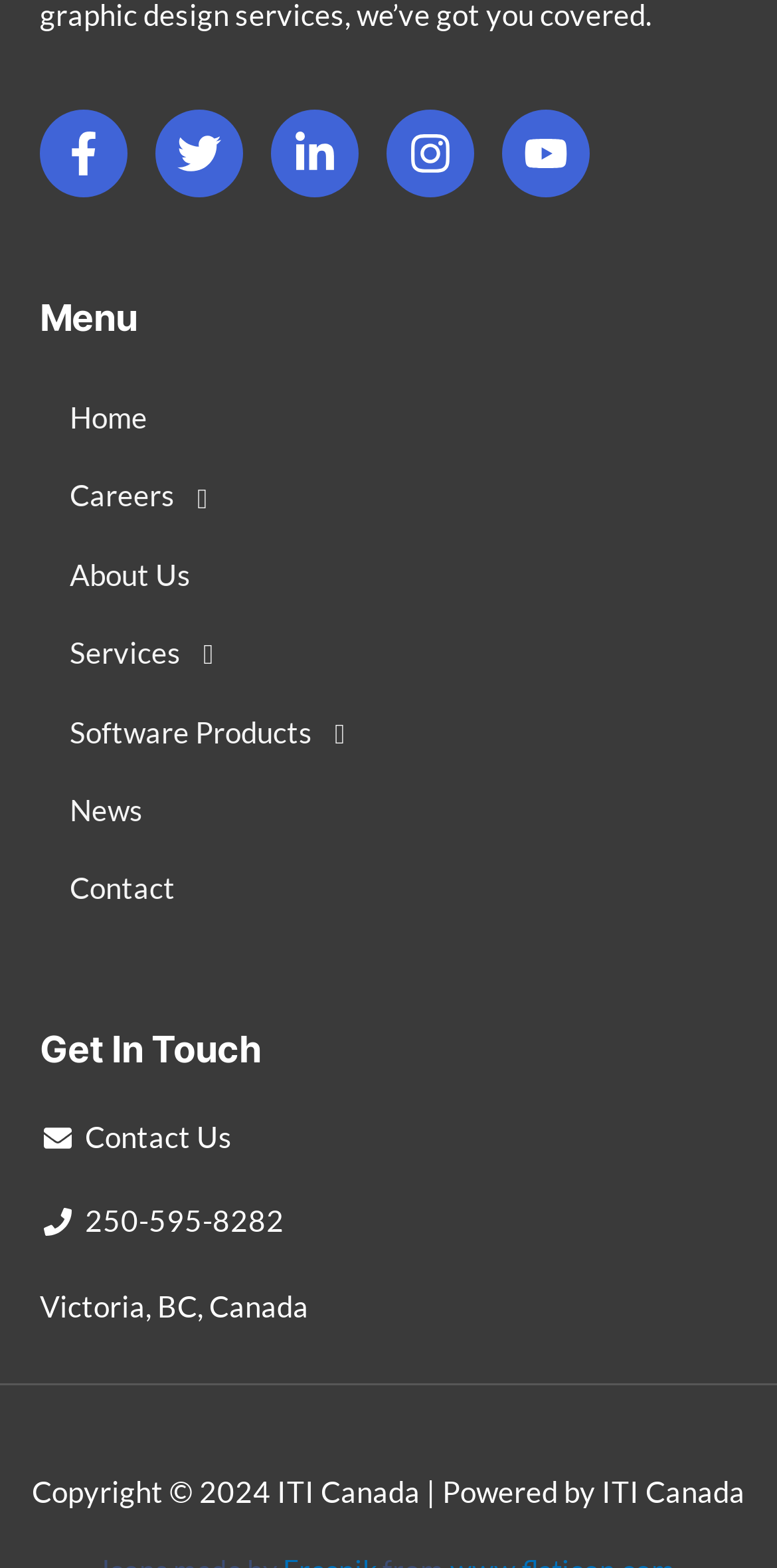Provide a brief response using a word or short phrase to this question:
What is the contact phone number?

250-595-8282